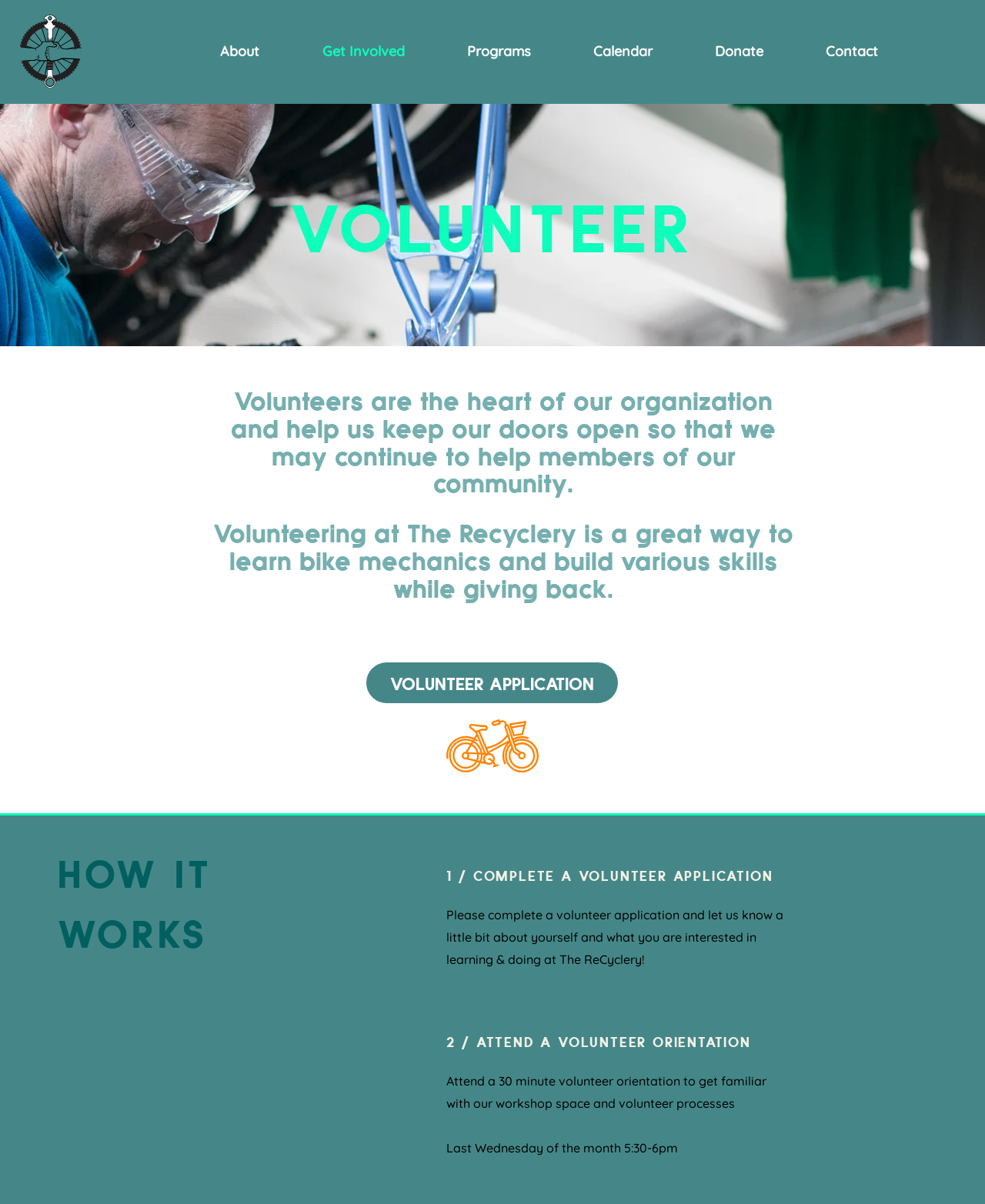Identify the bounding box coordinates of the HTML element based on this description: "Get Involved".

[0.295, 0.027, 0.442, 0.059]